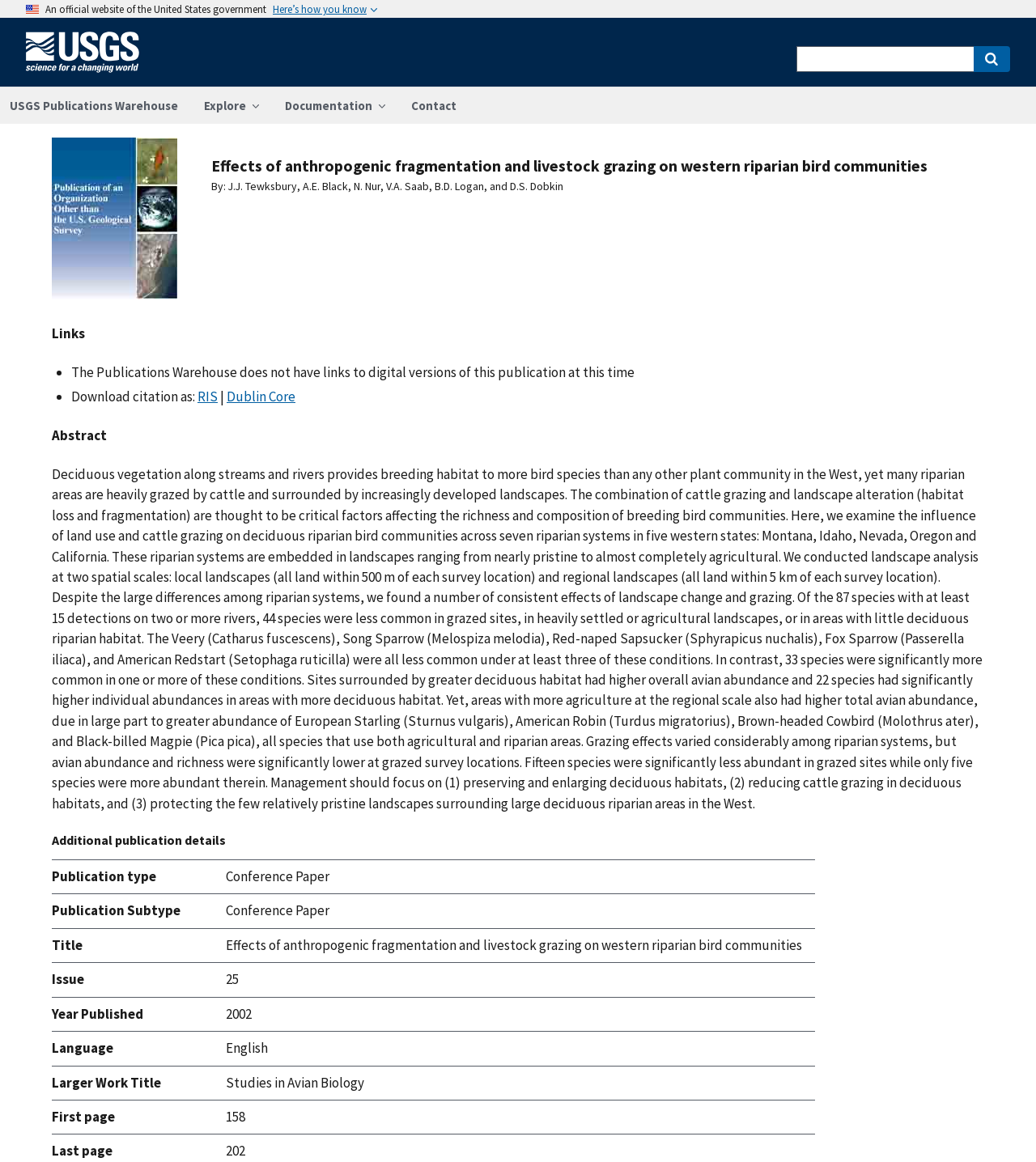What is the language of this publication?
Using the image as a reference, answer with just one word or a short phrase.

English